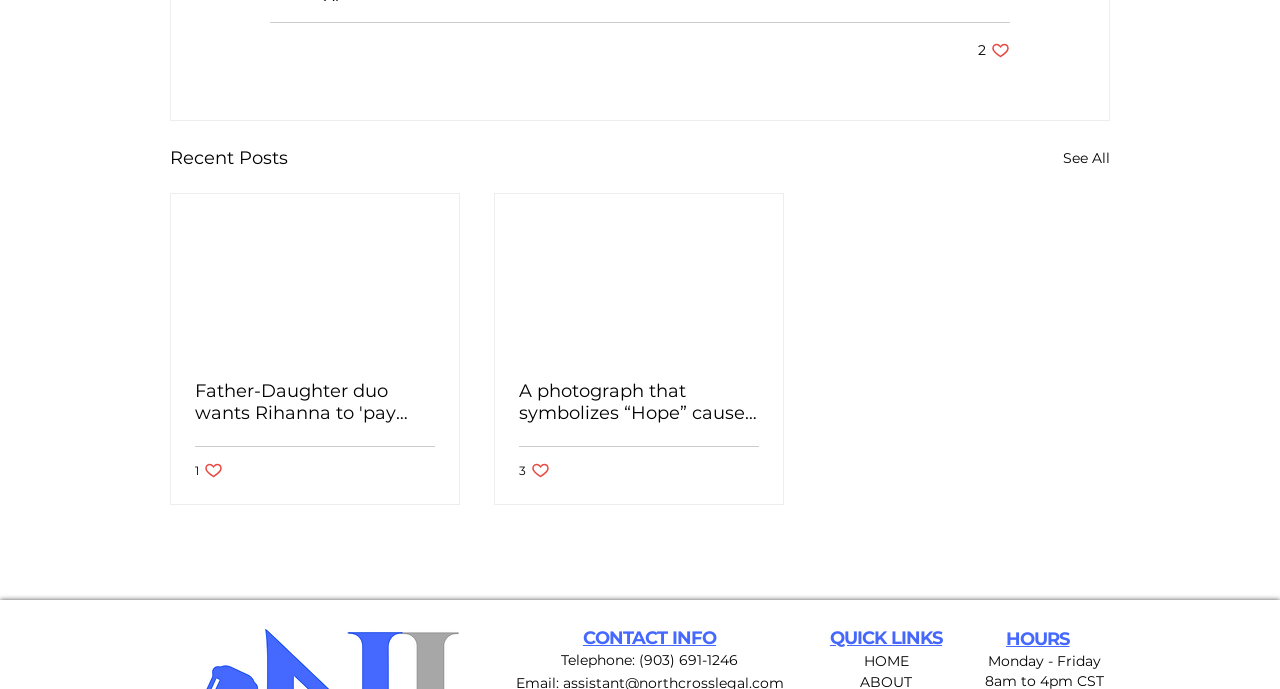Given the description "Telephone: (903) 691-1246", determine the bounding box of the corresponding UI element.

[0.438, 0.945, 0.577, 0.971]